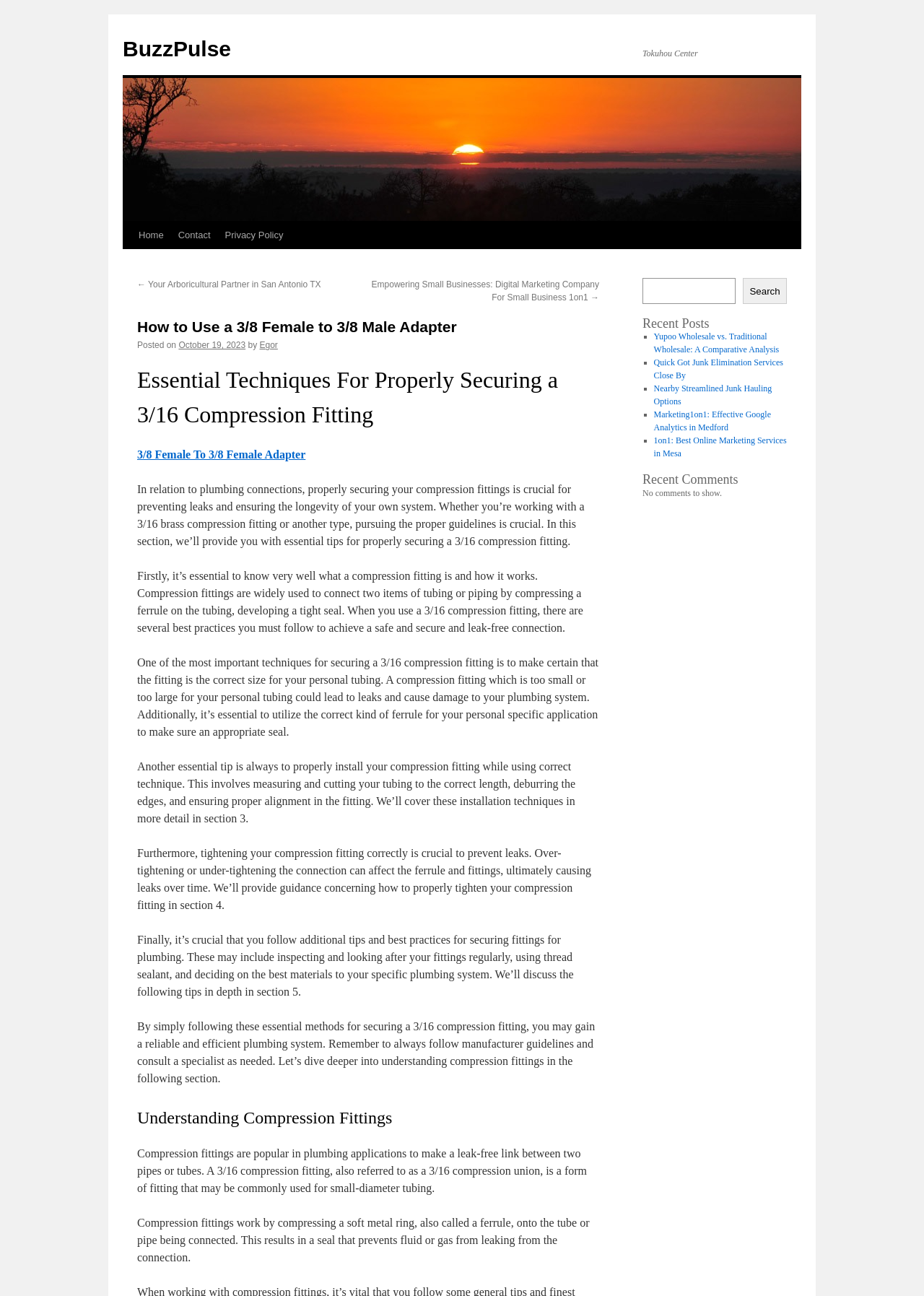Answer the question using only a single word or phrase: 
What is the topic of the recent post 'Yupoo Wholesale vs. Traditional Wholesale: A Comparative Analysis'?

Wholesale comparison